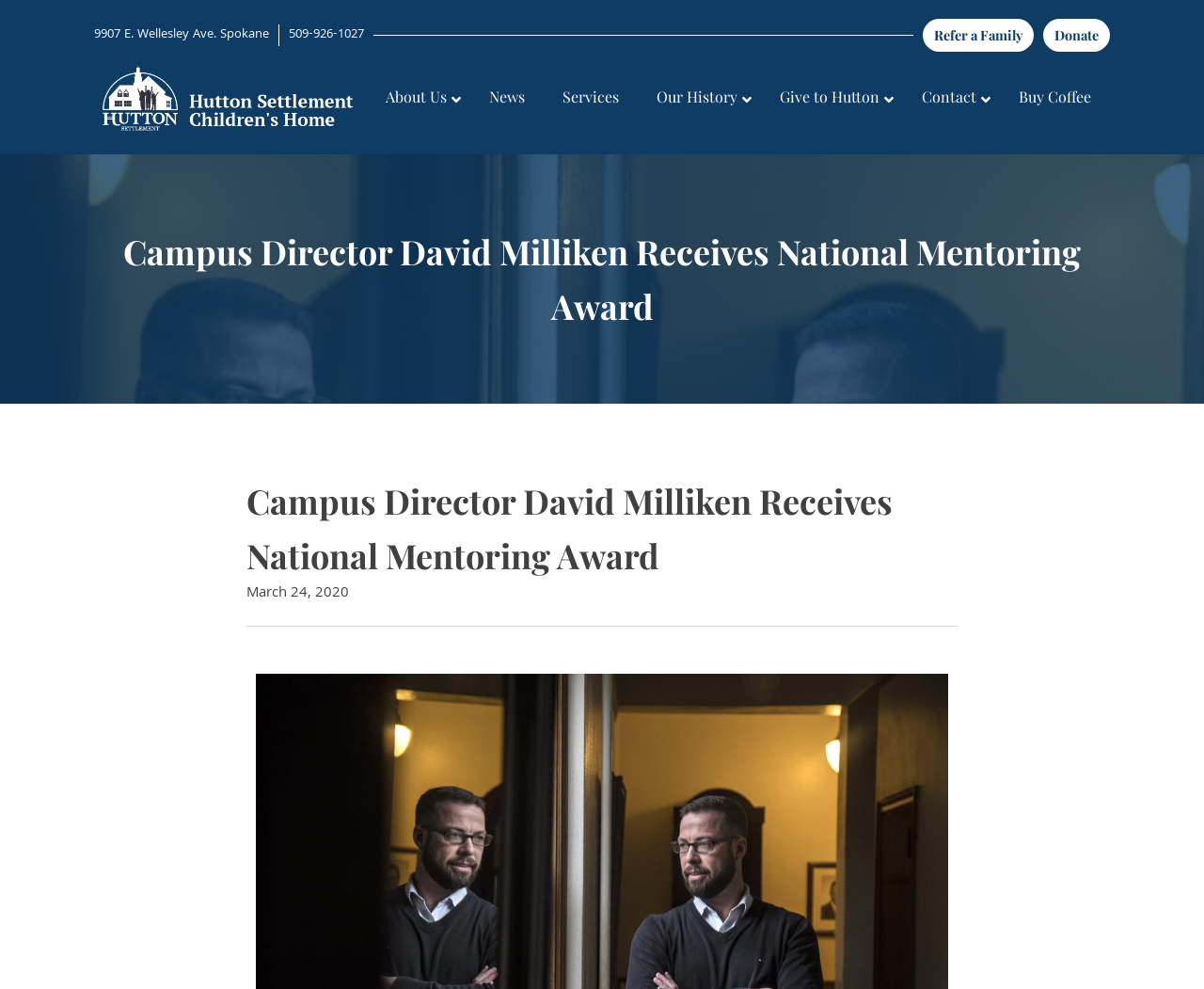What is the phone number of Hutton Settlement?
Give a detailed response to the question by analyzing the screenshot.

I found the phone number by looking at the links at the top of the page, where I saw '509-926-1027' listed as a contact method.